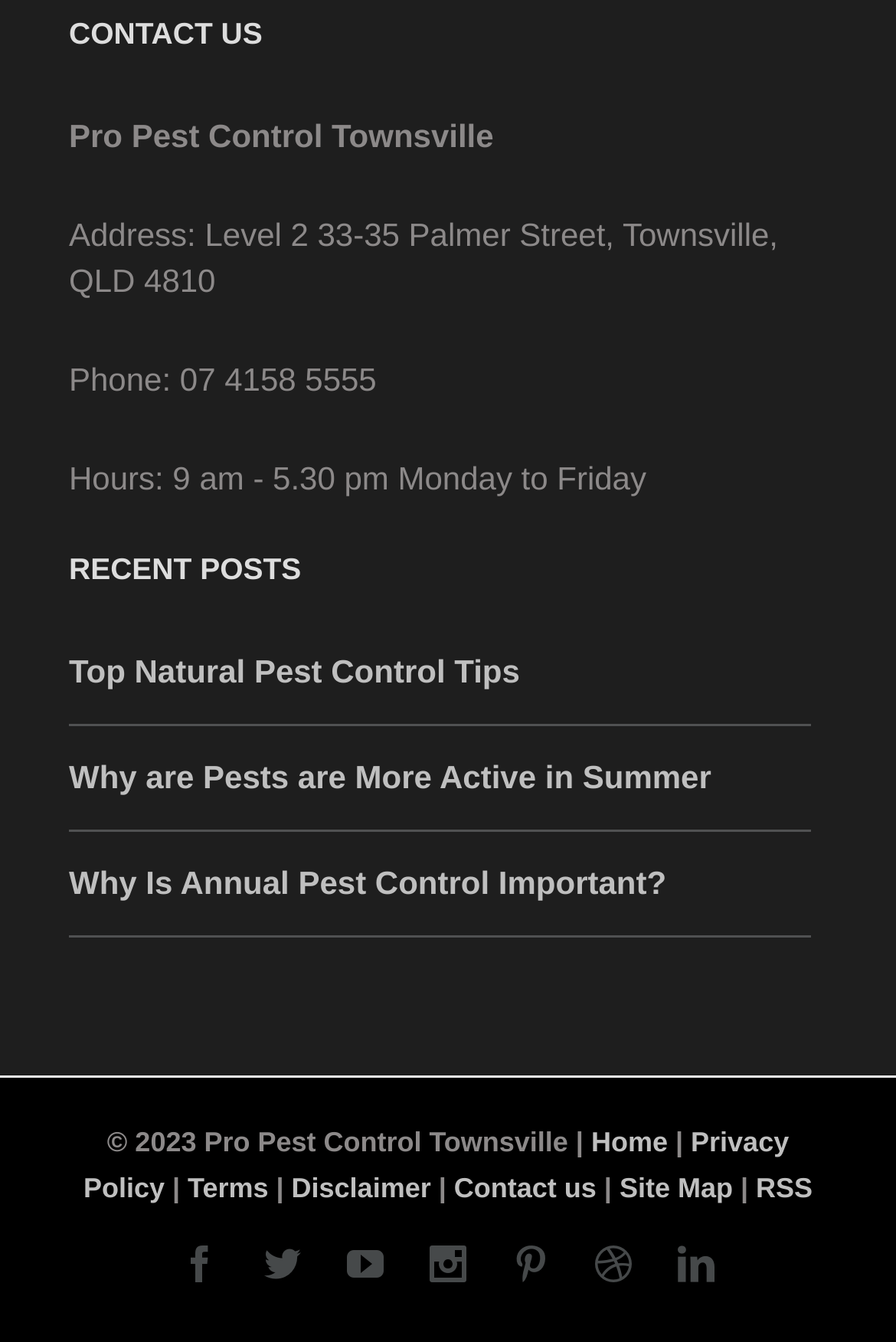Utilize the details in the image to give a detailed response to the question: What are the hours of operation for Pro Pest Control Townsville?

I found the hours of operation by looking at the static text element that says 'Hours: 9 am - 5.30 pm Monday to Friday' which is located below the phone number.